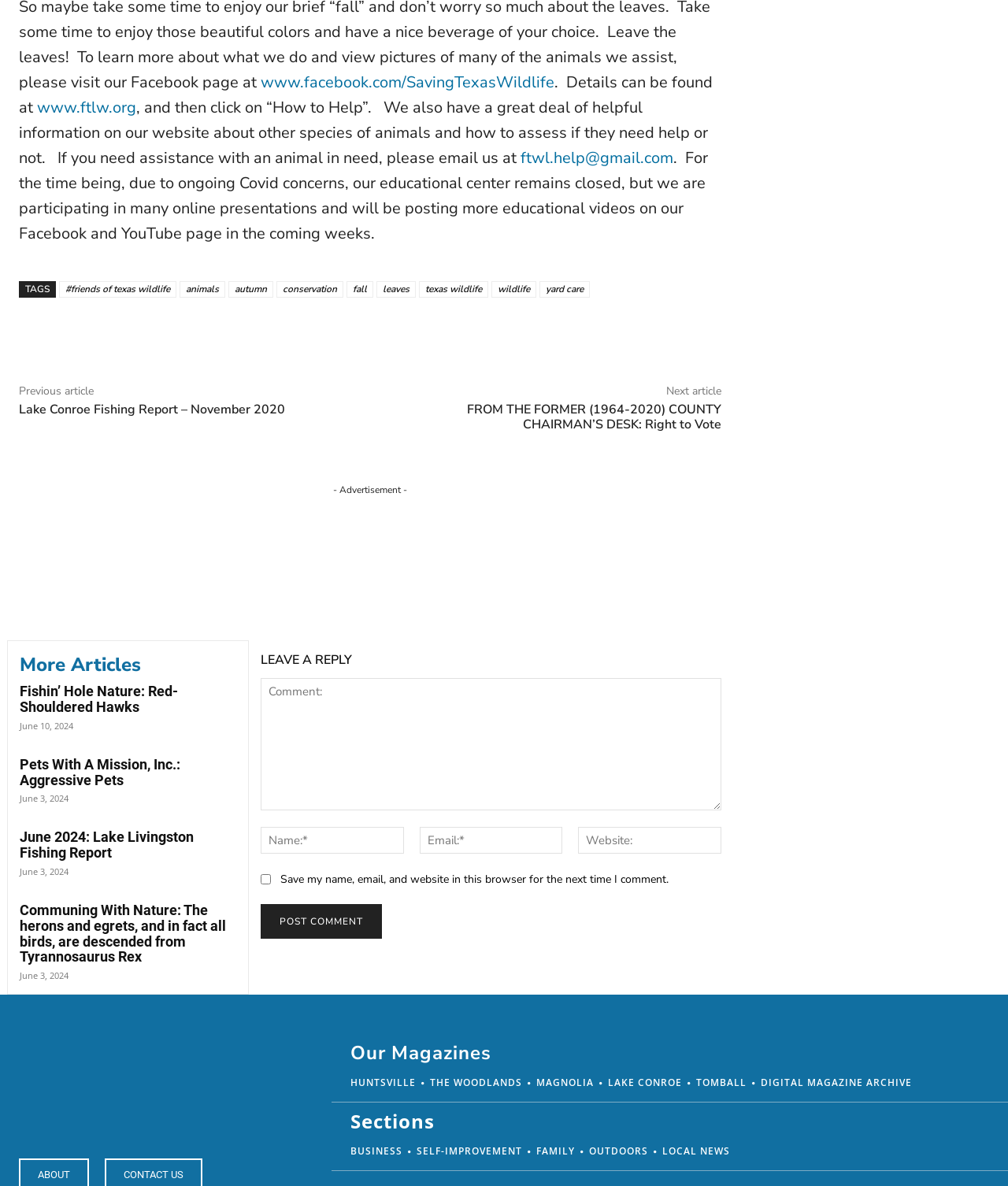Identify the bounding box coordinates of the section that should be clicked to achieve the task described: "Read the article about Red-Shouldered Hawks".

[0.02, 0.576, 0.177, 0.603]